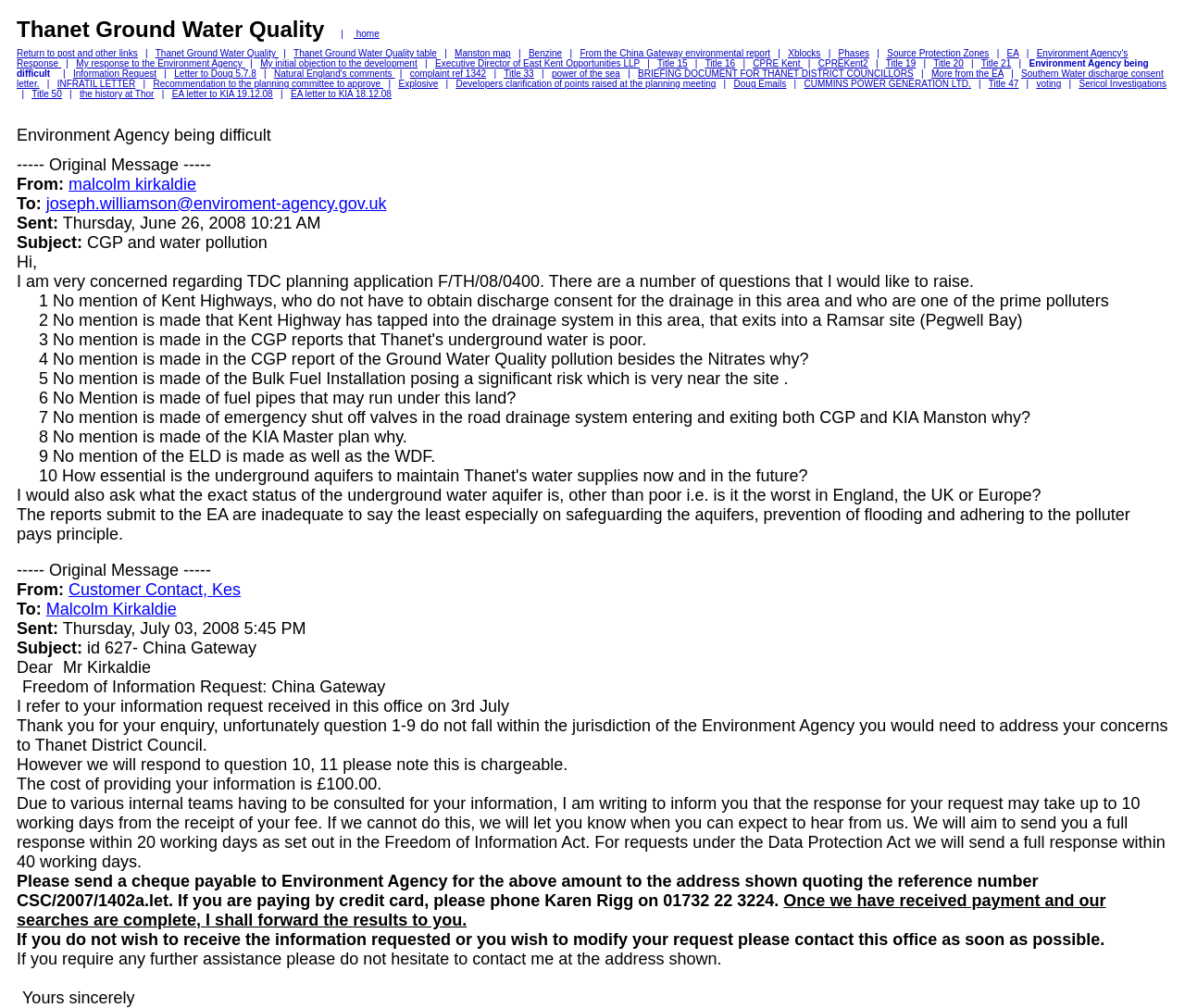Find and specify the bounding box coordinates that correspond to the clickable region for the instruction: "click the link 'CGP and water pollution'".

[0.07, 0.231, 0.226, 0.25]